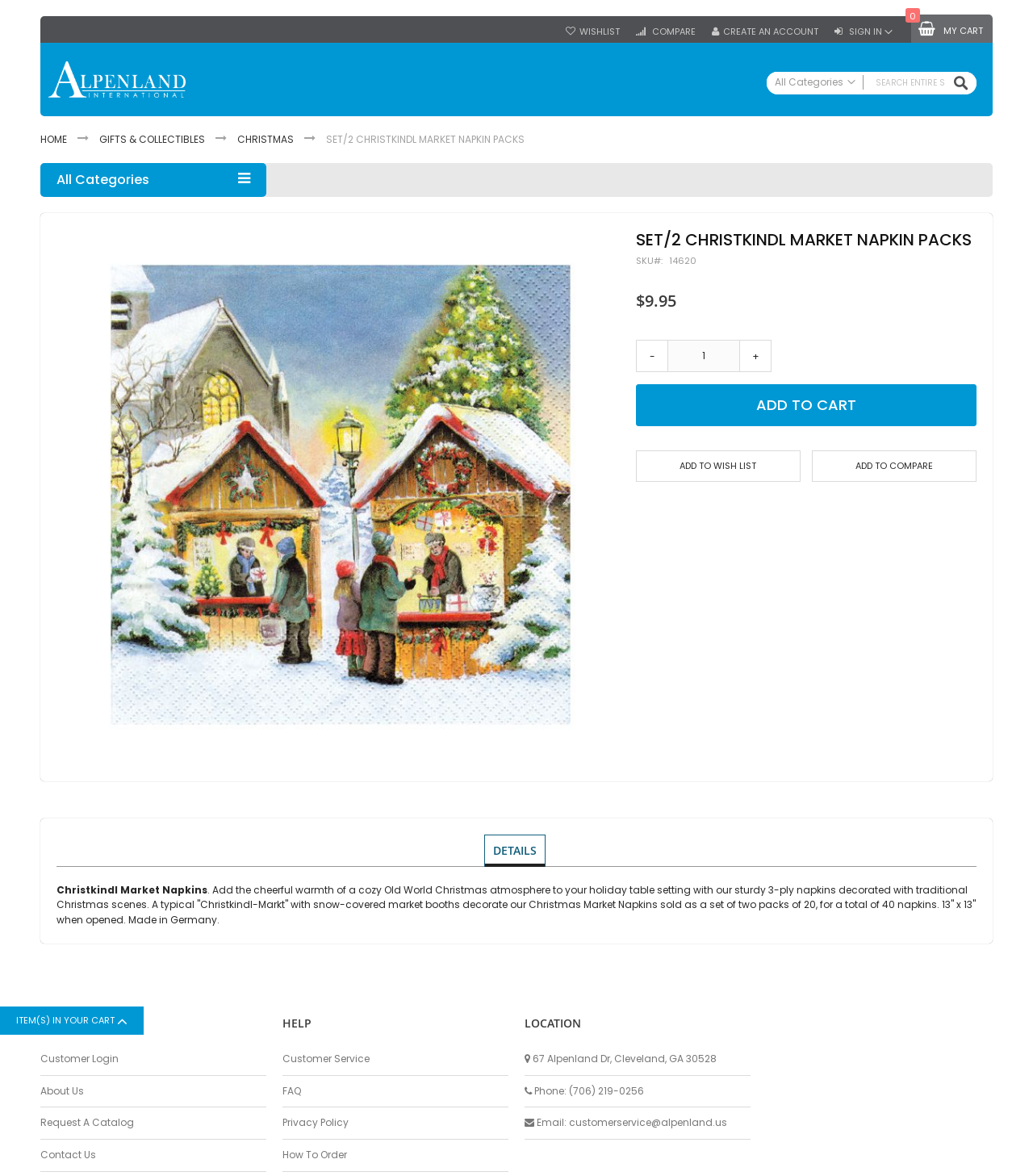Please determine the bounding box coordinates of the element's region to click for the following instruction: "Click the 'ADD TO CART' button".

[0.616, 0.327, 0.945, 0.363]